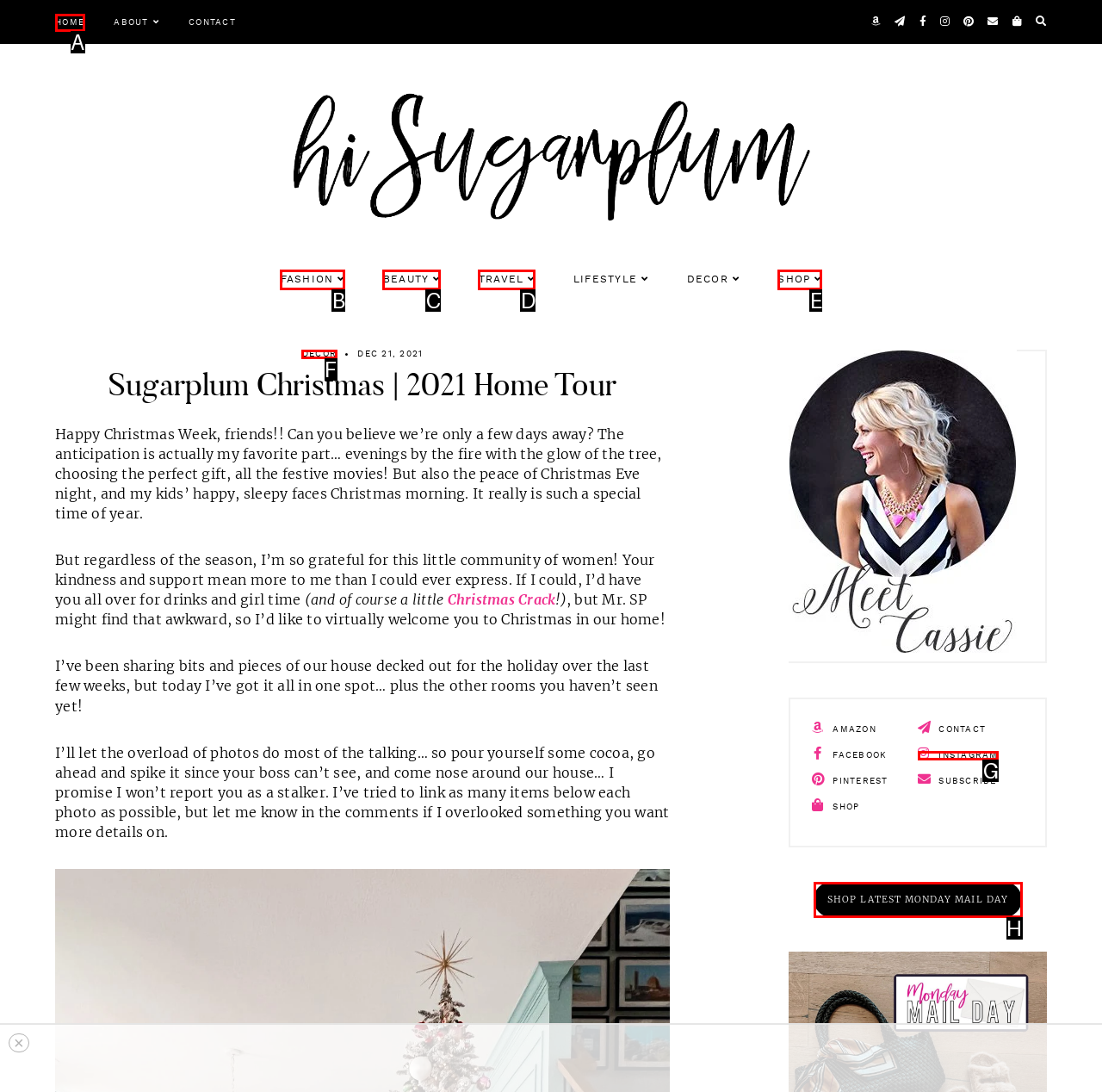Select the letter of the UI element you need to click to complete this task: Check out the 'SHOP' page.

E